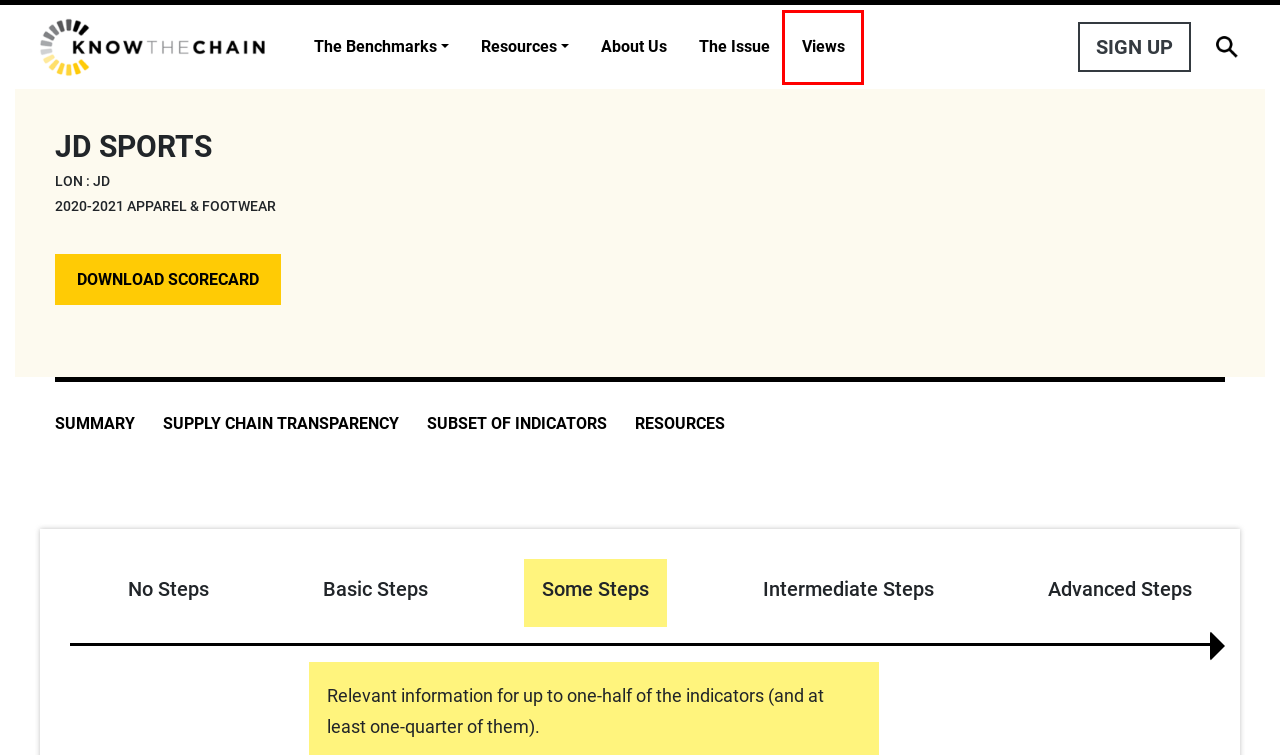Look at the screenshot of a webpage where a red rectangle bounding box is present. Choose the webpage description that best describes the new webpage after clicking the element inside the red bounding box. Here are the candidates:
A. Views - KnowTheChain
B. Benchmark - KnowTheChain
C. Resources For Companies - KnowTheChain
D. Benchmark Methodology - KnowTheChain
E. About Us - KnowTheChain
F. Home - KnowTheChain
G. The Issue - KnowTheChain
H. - KnowTheChain

A